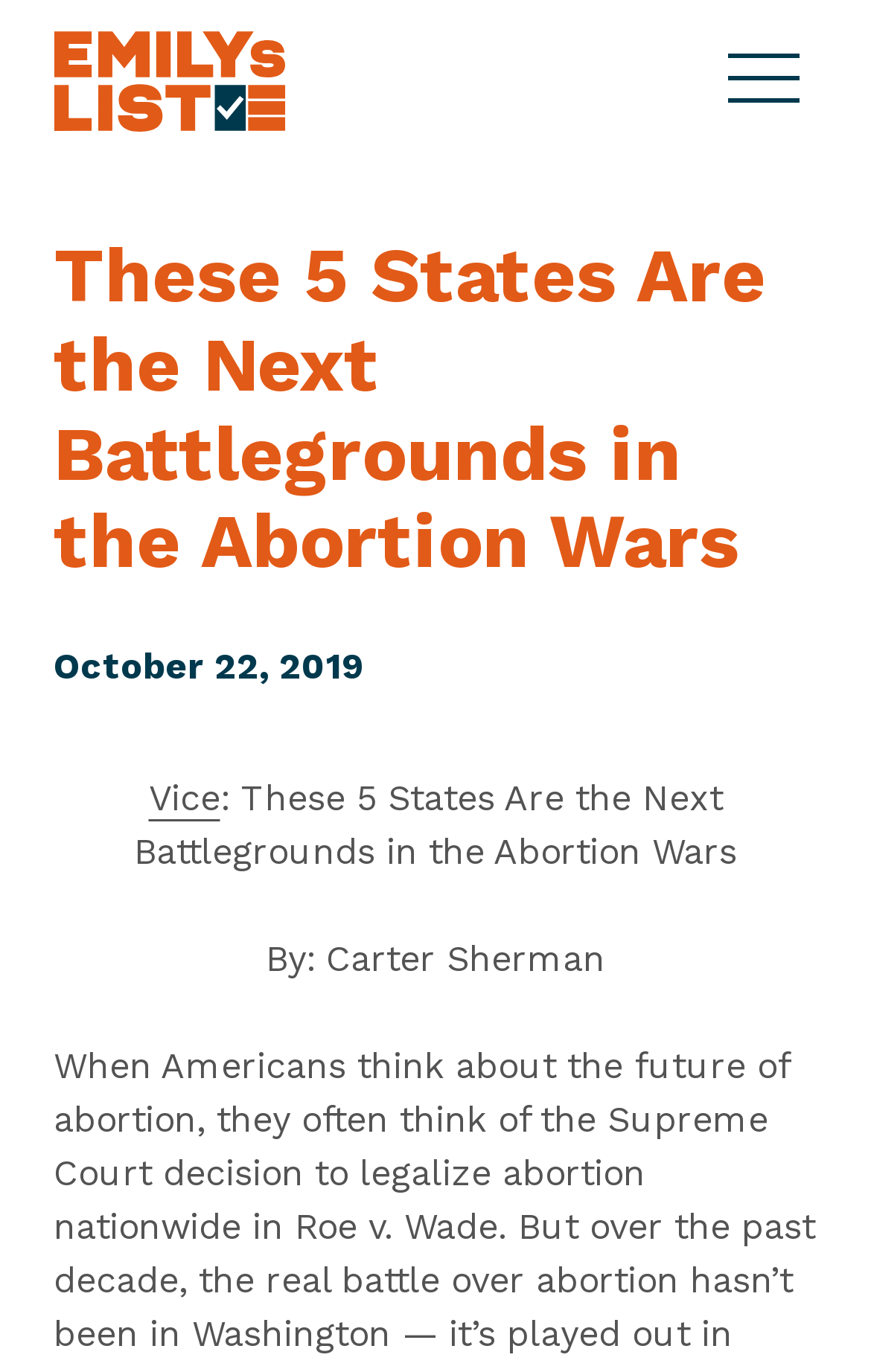Offer a meticulous description of the webpage's structure and content.

The webpage is about EMILYs List, an organization dedicated to electing Democratic pro-choice women to office. At the top left of the page, there is a link to the EMILYs List website, accompanied by an image of the organization's logo. 

On the top right, there is a button labeled "Site Menu". Below the button, there is a header section that spans the entire width of the page. Within this section, there is a prominent heading that reads "These 5 States Are the Next Battlegrounds in the Abortion Wars". This heading is followed by a date, "October 22, 2019", positioned below it. 

Further down, there is a link to an article from Vice, accompanied by a brief description of the article, which is also titled "These 5 States Are the Next Battlegrounds in the Abortion Wars". The author of the article, Carter Sherman, is credited below the description.